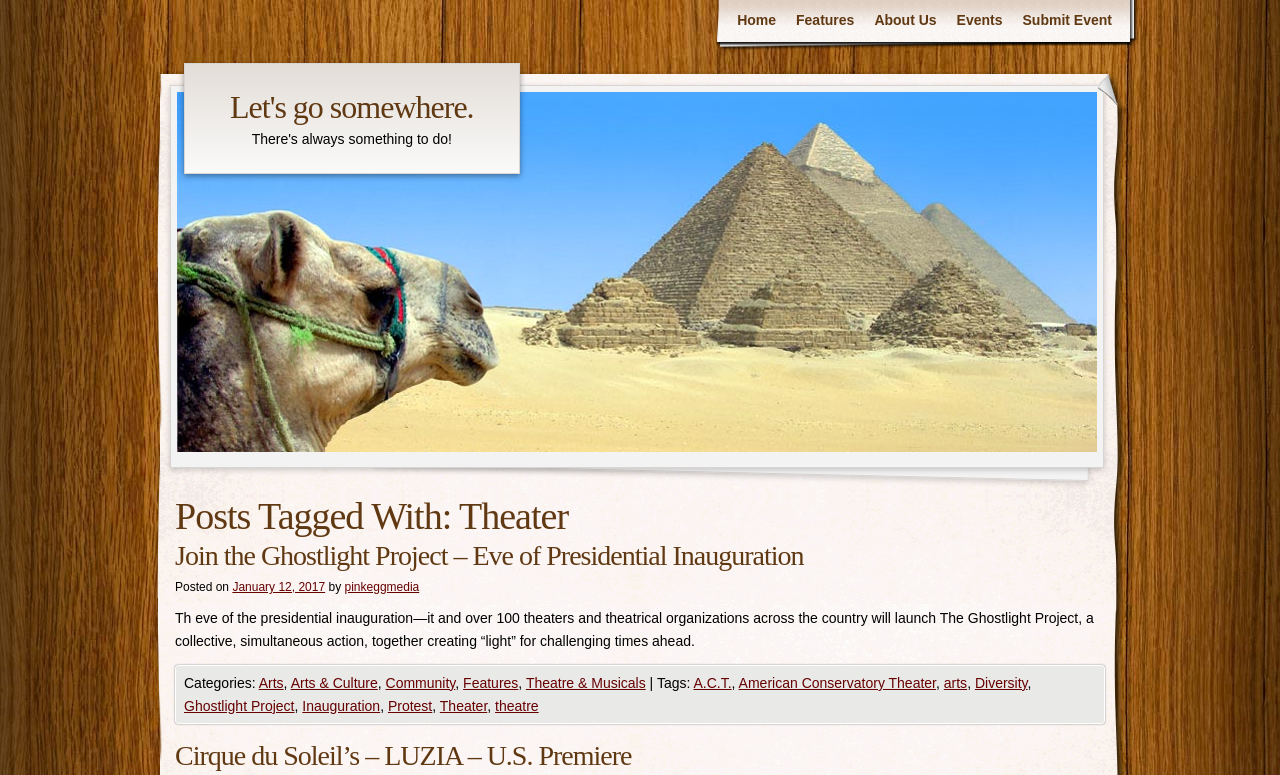Using the provided element description "About Us", determine the bounding box coordinates of the UI element.

[0.675, 0.0, 0.74, 0.053]